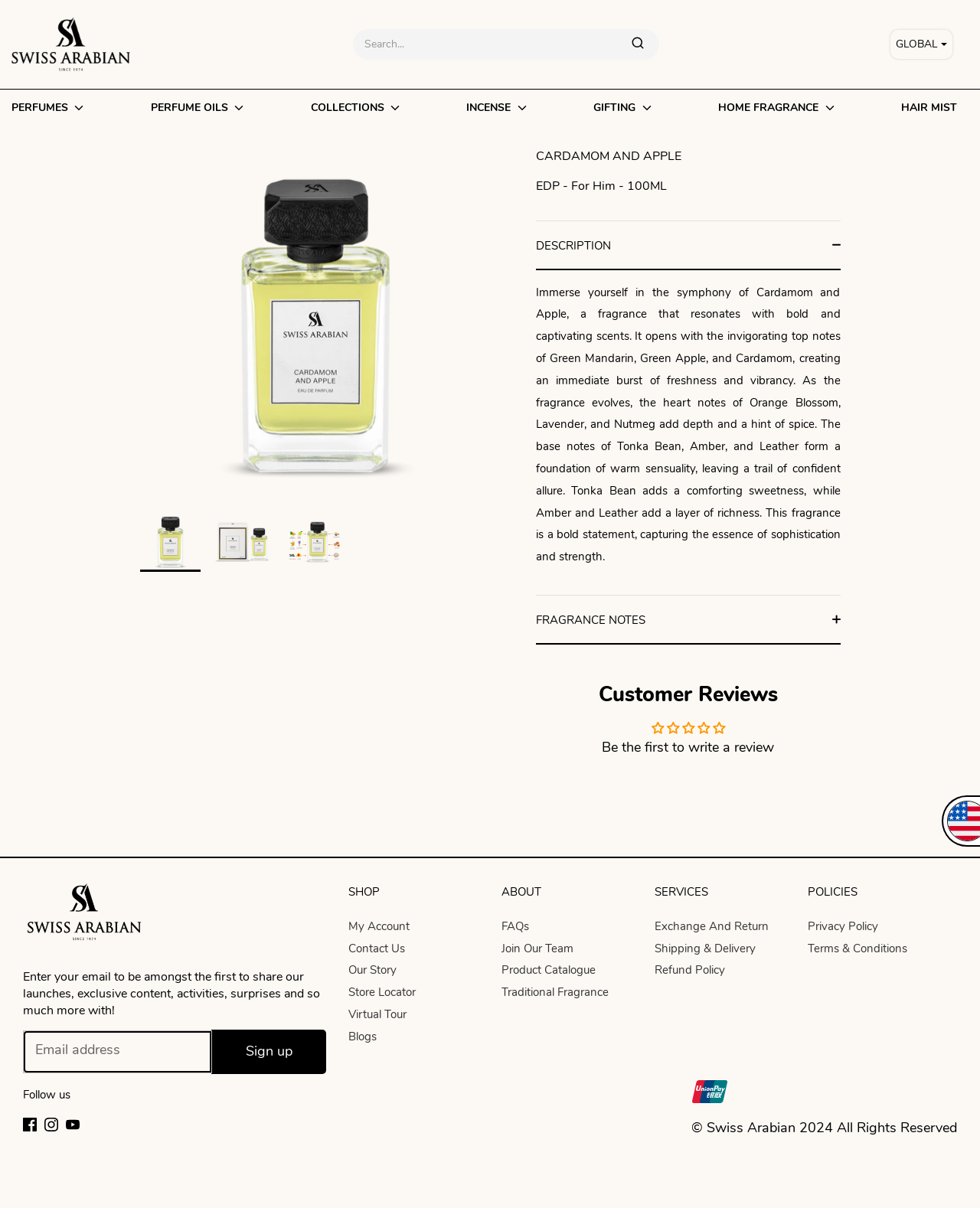Can you find the bounding box coordinates for the element to click on to achieve the instruction: "Explore perfumes"?

[0.0, 0.082, 0.1, 0.104]